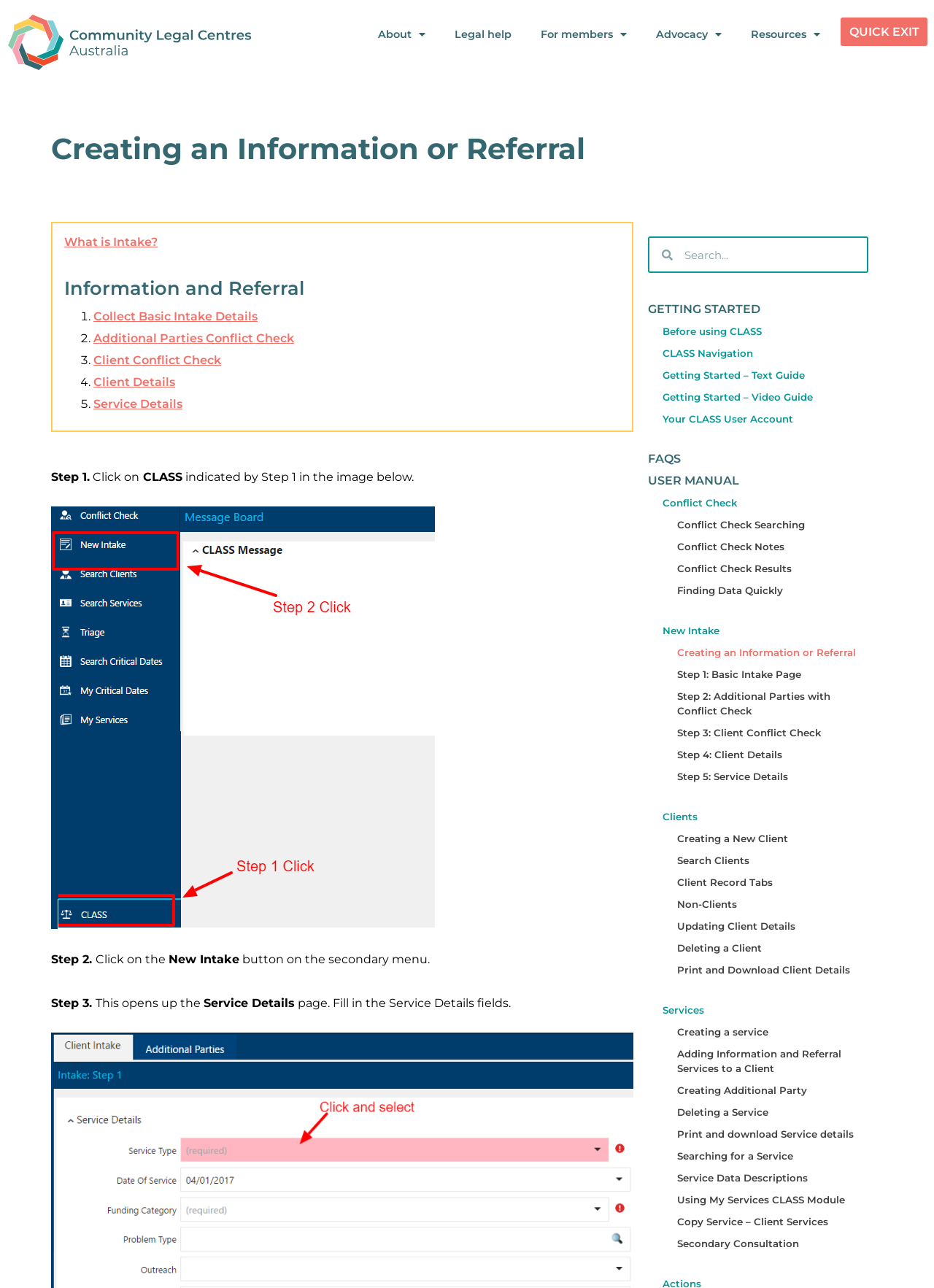Identify the bounding box coordinates necessary to click and complete the given instruction: "Click on 'What is Intake?'".

[0.069, 0.182, 0.169, 0.193]